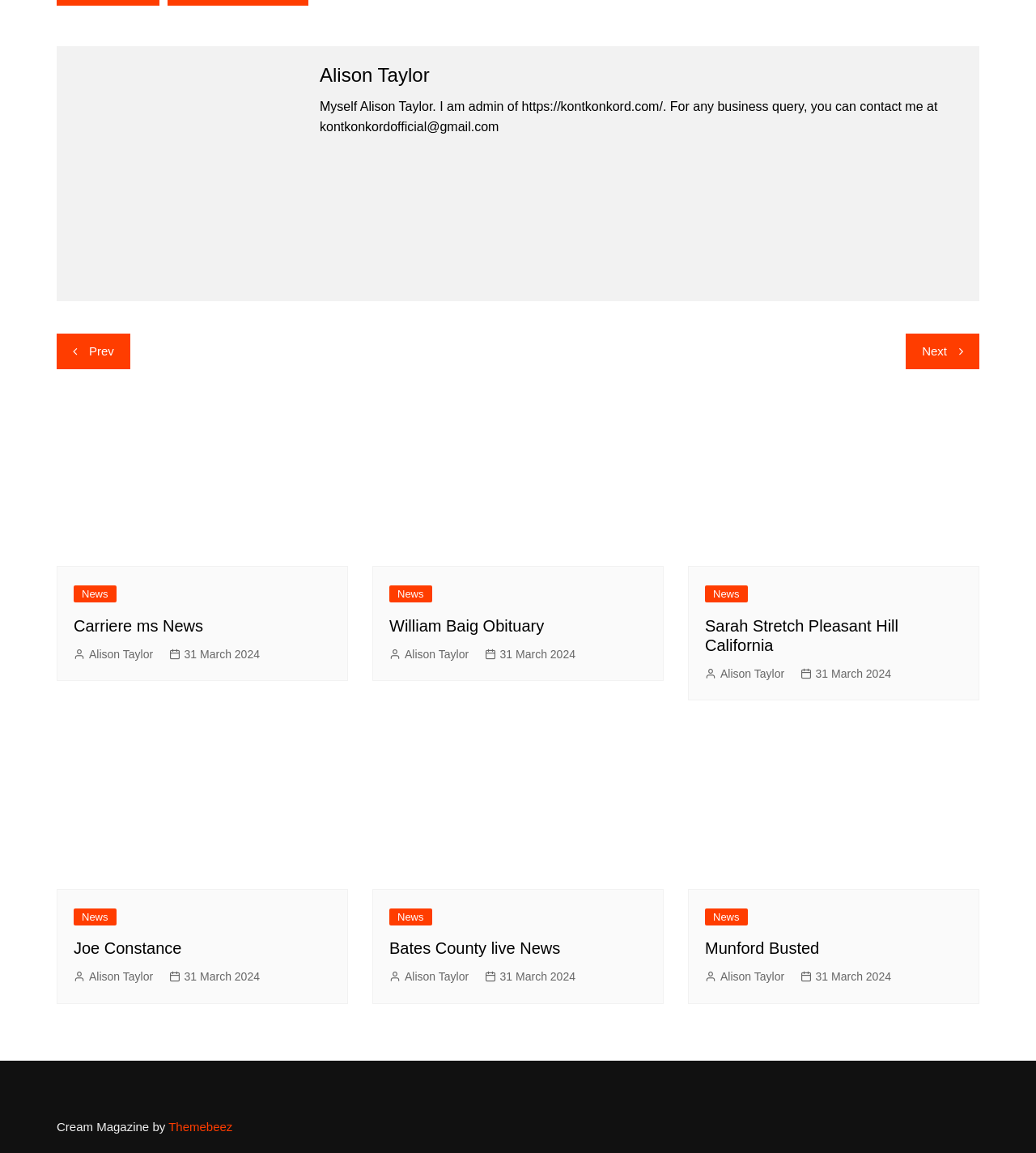Bounding box coordinates should be provided in the format (top-left x, top-left y, bottom-right x, bottom-right y) with all values between 0 and 1. Identify the bounding box for this UI element: Bates County live News

[0.376, 0.815, 0.541, 0.83]